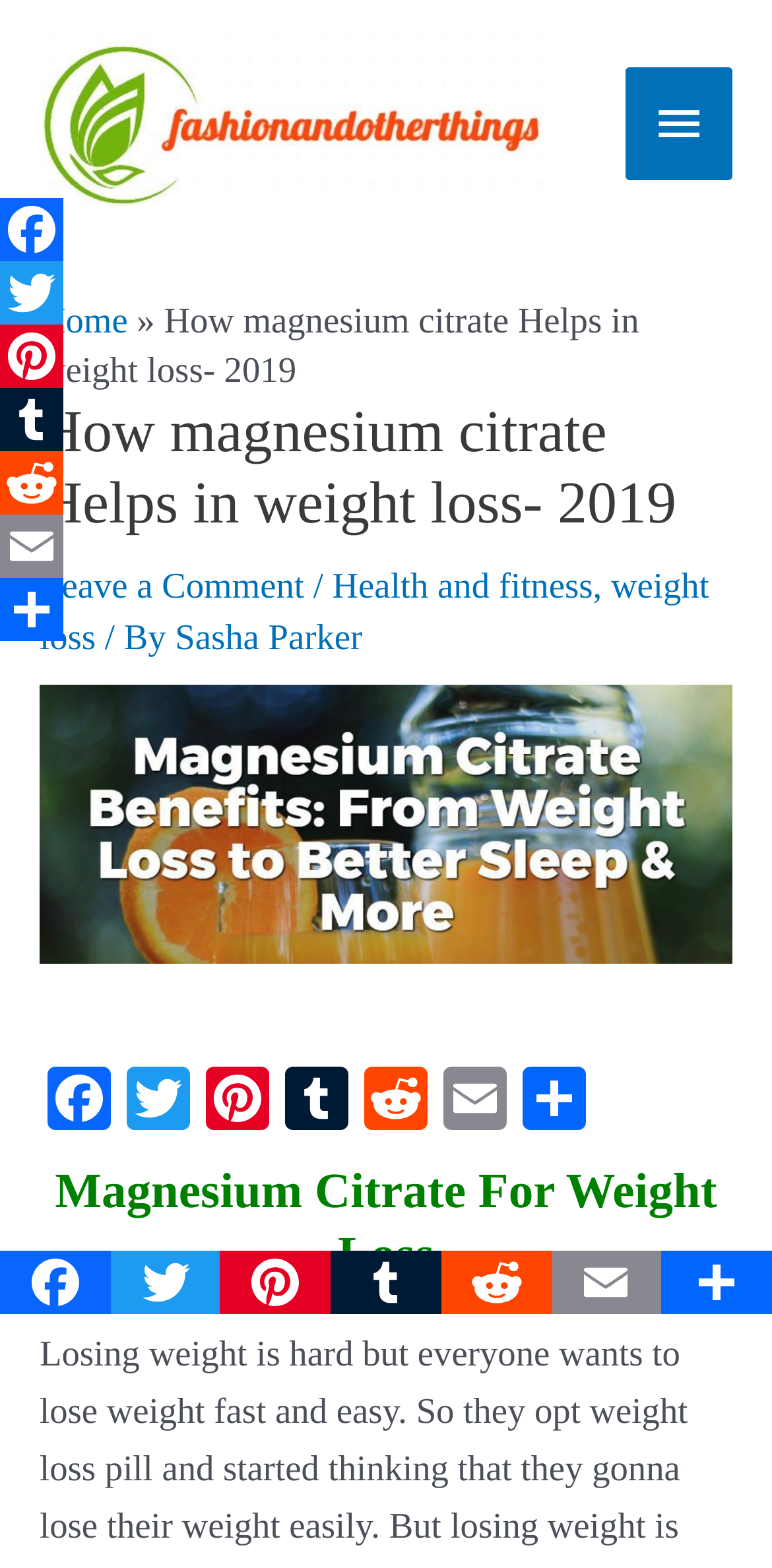Please locate the bounding box coordinates of the element that should be clicked to complete the given instruction: "Click on the 'Share' link".

[0.667, 0.681, 0.769, 0.721]